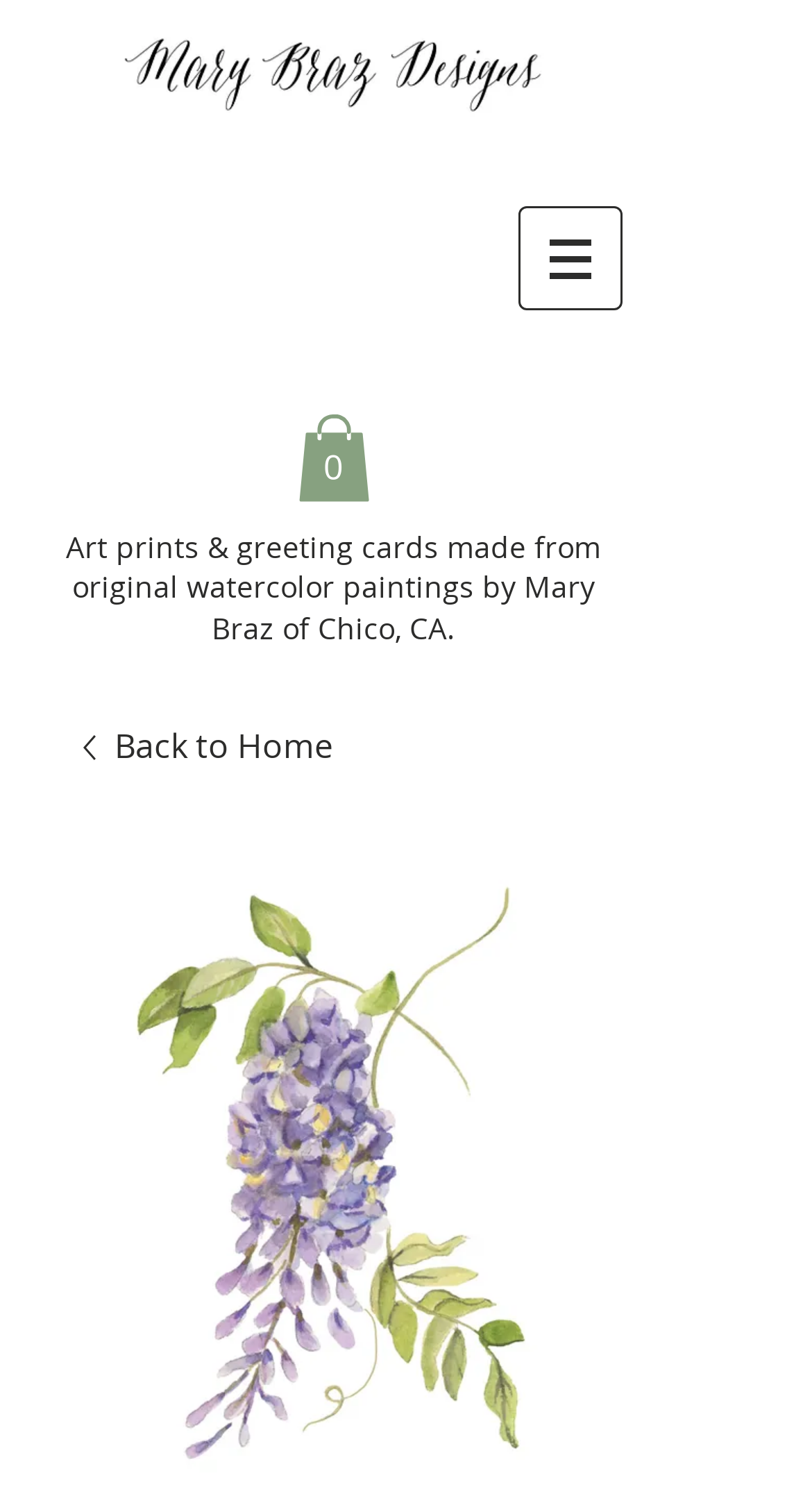Provide an in-depth caption for the contents of the webpage.

The webpage is titled "Wisteria an Artober Flower | Mary Braz Designs" and appears to be an artist's website. At the top of the page, there is a banner image, "Wix Banner-01.jpg", which spans almost the entire width of the page. Below the banner, there is a heading "With Love From Mary" centered on the page. 

To the right of the heading, there is a navigation menu labeled "Site" with a dropdown button. The button contains a small image. 

Further down the page, there is a link to the shopping cart, which currently has 0 items. The cart icon is represented by an SVG image. 

The main content of the page is a paragraph of text that describes the artist's work, stating that they create art prints and greeting cards from original watercolor paintings. This text is positioned below the navigation menu and cart link. 

At the bottom of the page, there is a link to return to the home page, accompanied by a small image.